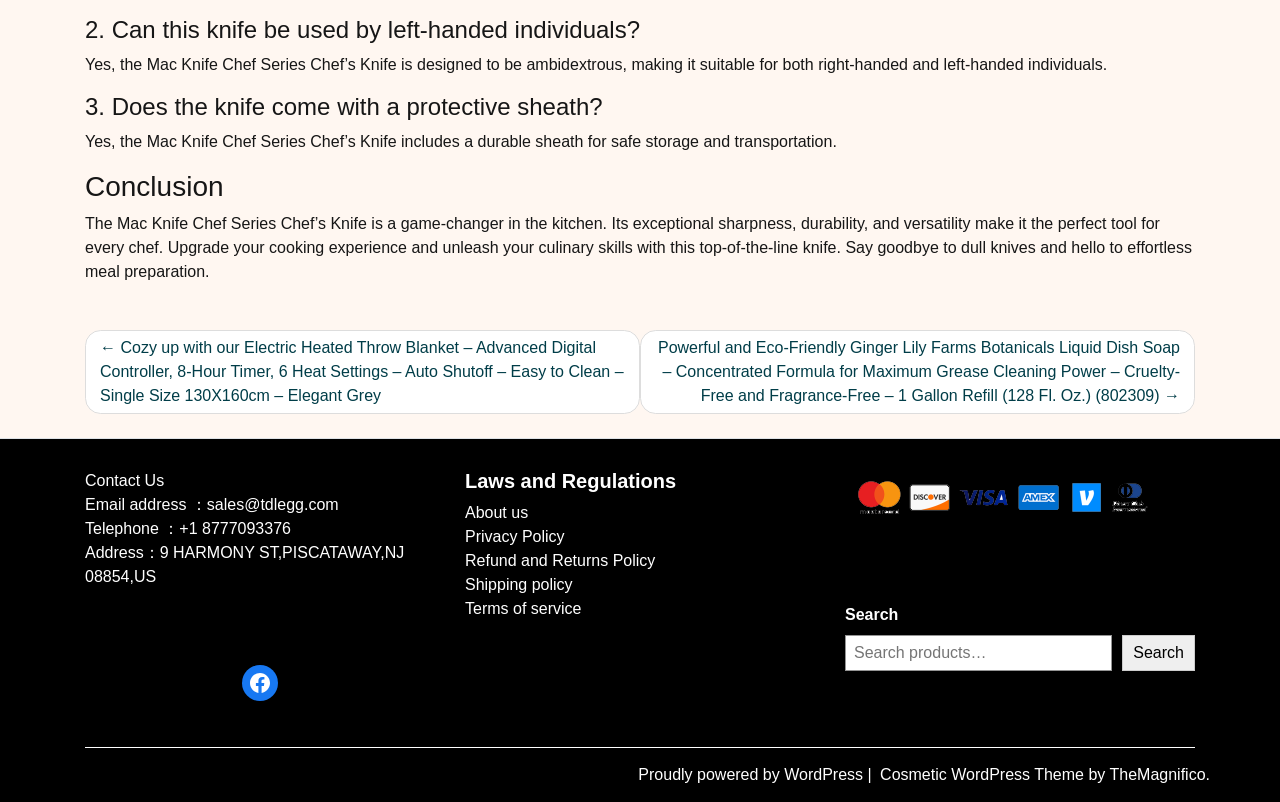Provide the bounding box coordinates for the UI element described in this sentence: "Search". The coordinates should be four float values between 0 and 1, i.e., [left, top, right, bottom].

[0.877, 0.791, 0.934, 0.837]